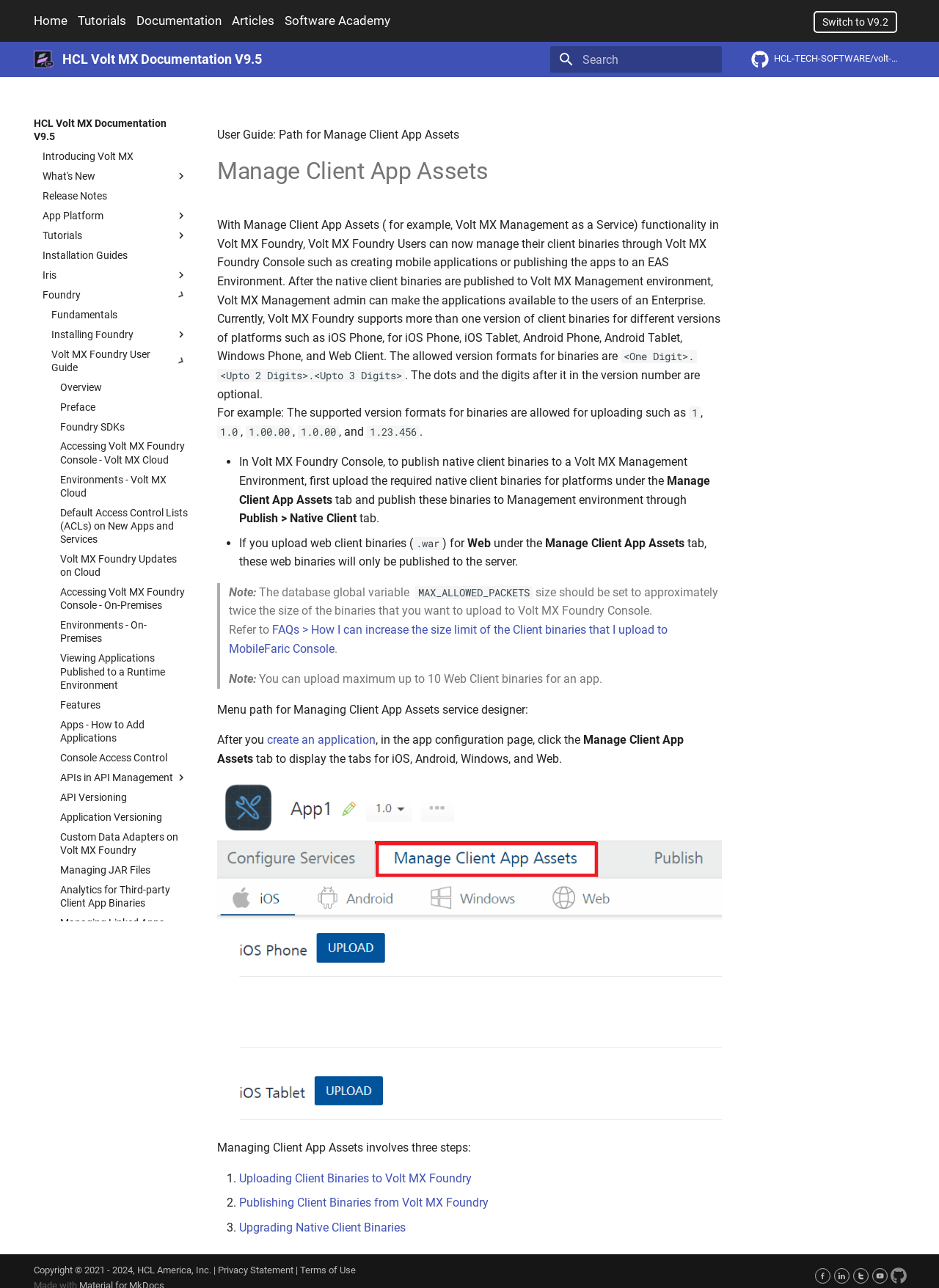Identify the bounding box coordinates of the region that should be clicked to execute the following instruction: "Click on the 'Overview' link".

[0.064, 0.295, 0.2, 0.306]